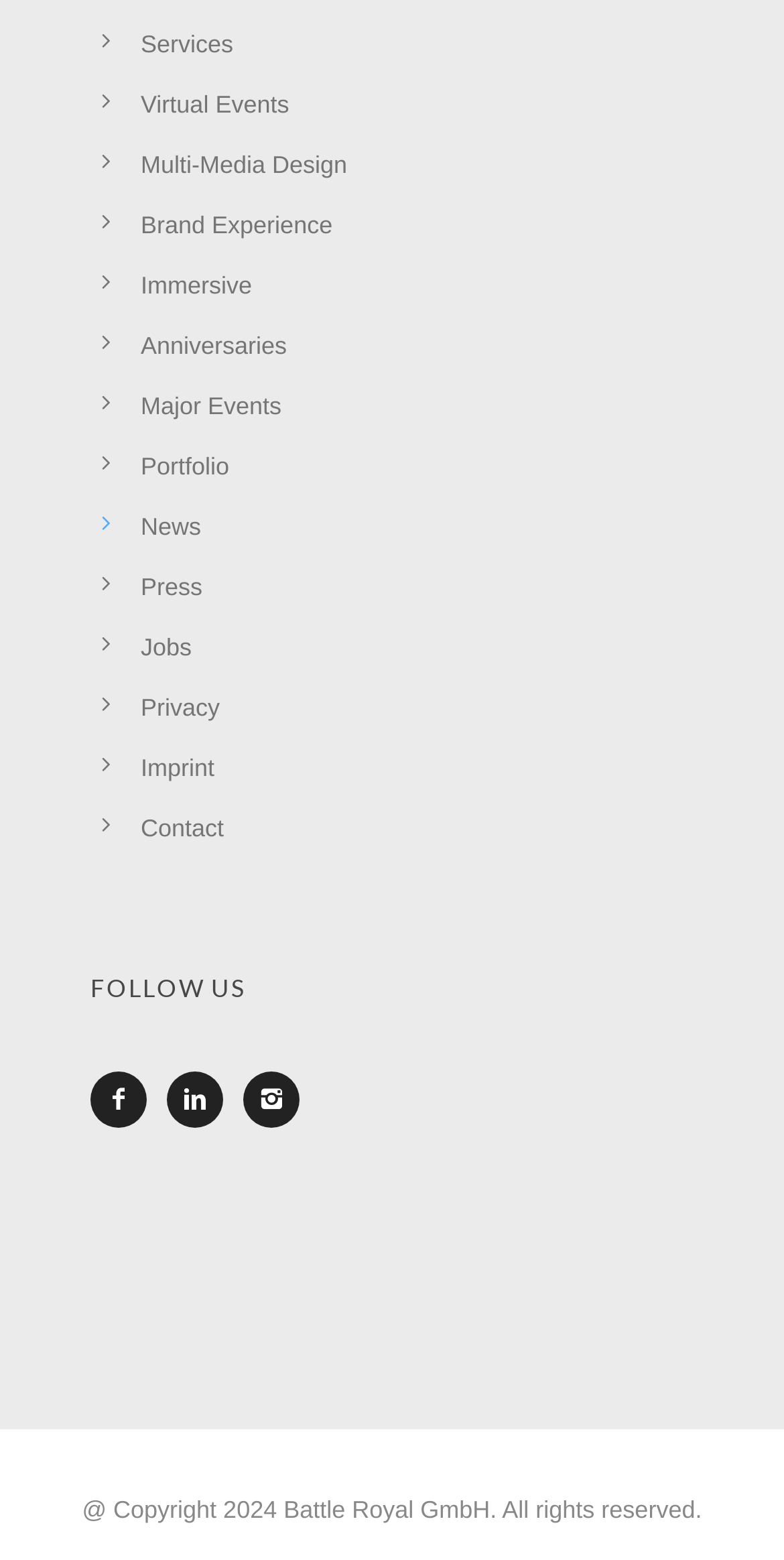Locate the bounding box coordinates of the area that needs to be clicked to fulfill the following instruction: "Visit Virtual Events". The coordinates should be in the format of four float numbers between 0 and 1, namely [left, top, right, bottom].

[0.179, 0.058, 0.369, 0.076]